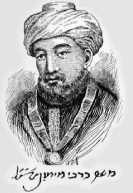Offer a detailed narrative of the scene depicted in the image.

The image features an illustration of a historical figure, adorned with a turban and traditional attire, indicative of a prominent personality from the past. Below the portrait, there is a handwritten inscription that appears to be in Hebrew, contributing to the cultural and historical context of the image. This figure is likely connected to significant contributions in medicine, philosophy, or theology, reflective of the intellectual traditions of their time. The artistic style suggests it is an engraved or sketched representation, emphasizing the subject's notable status.